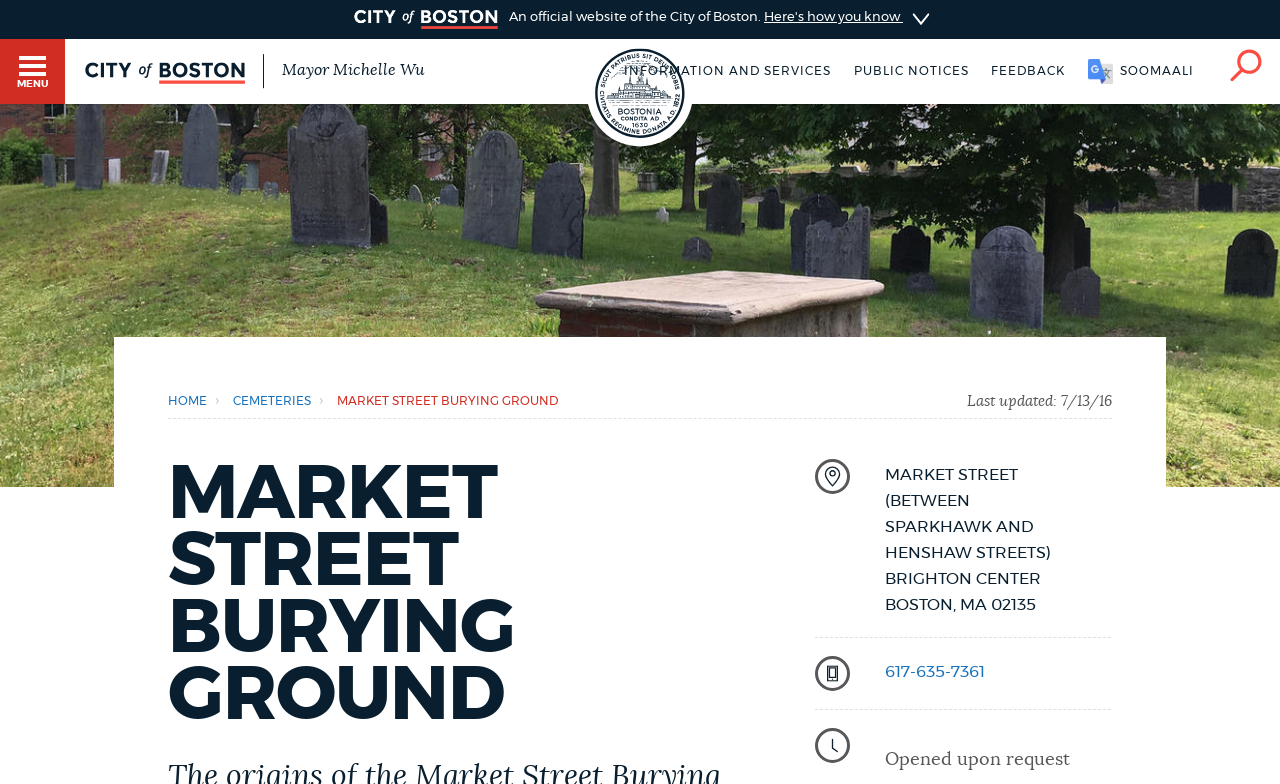Please identify the bounding box coordinates of the element on the webpage that should be clicked to follow this instruction: "Search". The bounding box coordinates should be given as four float numbers between 0 and 1, formatted as [left, top, right, bottom].

[0.961, 0.059, 0.986, 0.1]